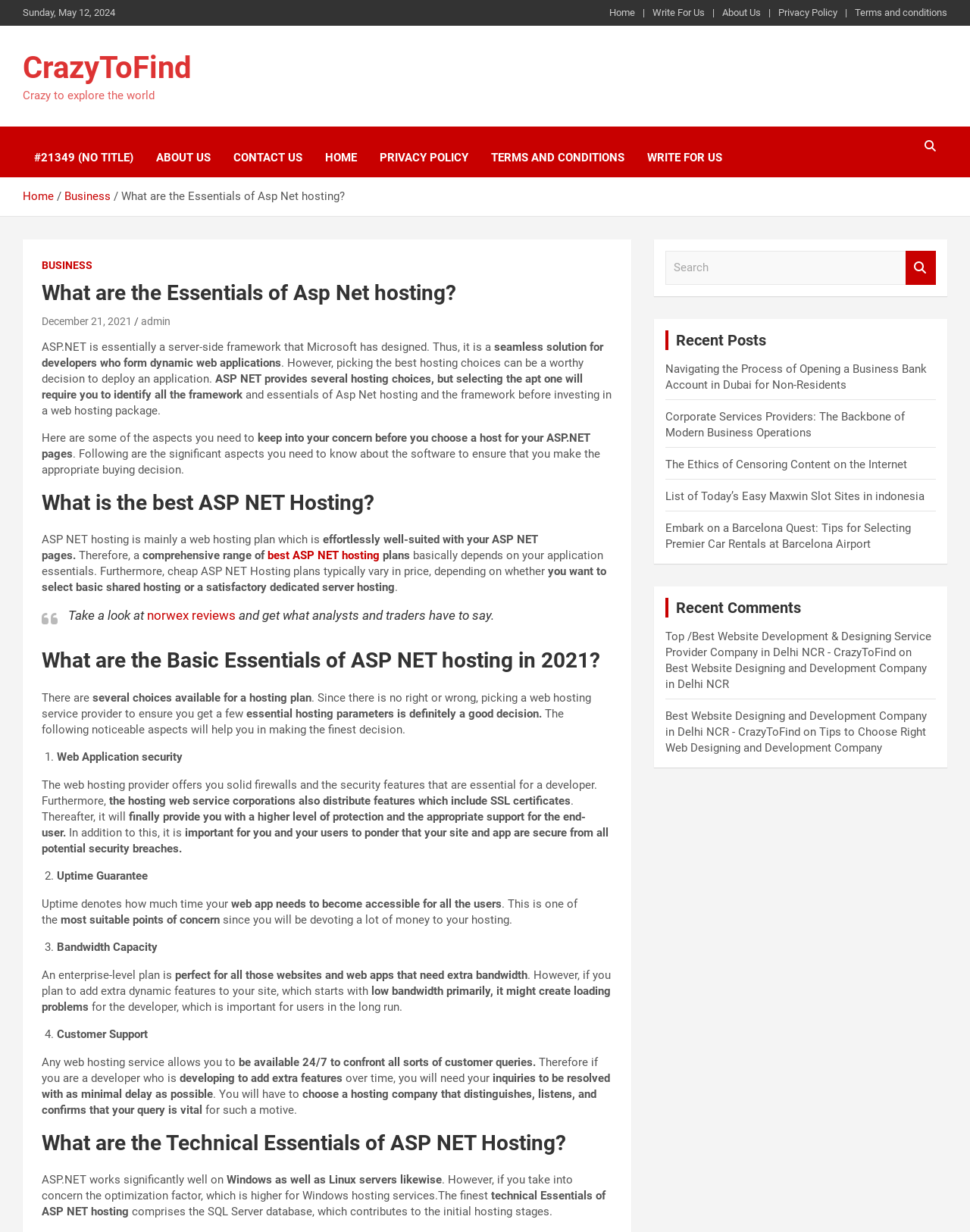Please identify the bounding box coordinates of the element I should click to complete this instruction: 'Explore the 'CrazyToFind' website'. The coordinates should be given as four float numbers between 0 and 1, like this: [left, top, right, bottom].

[0.023, 0.039, 0.198, 0.071]